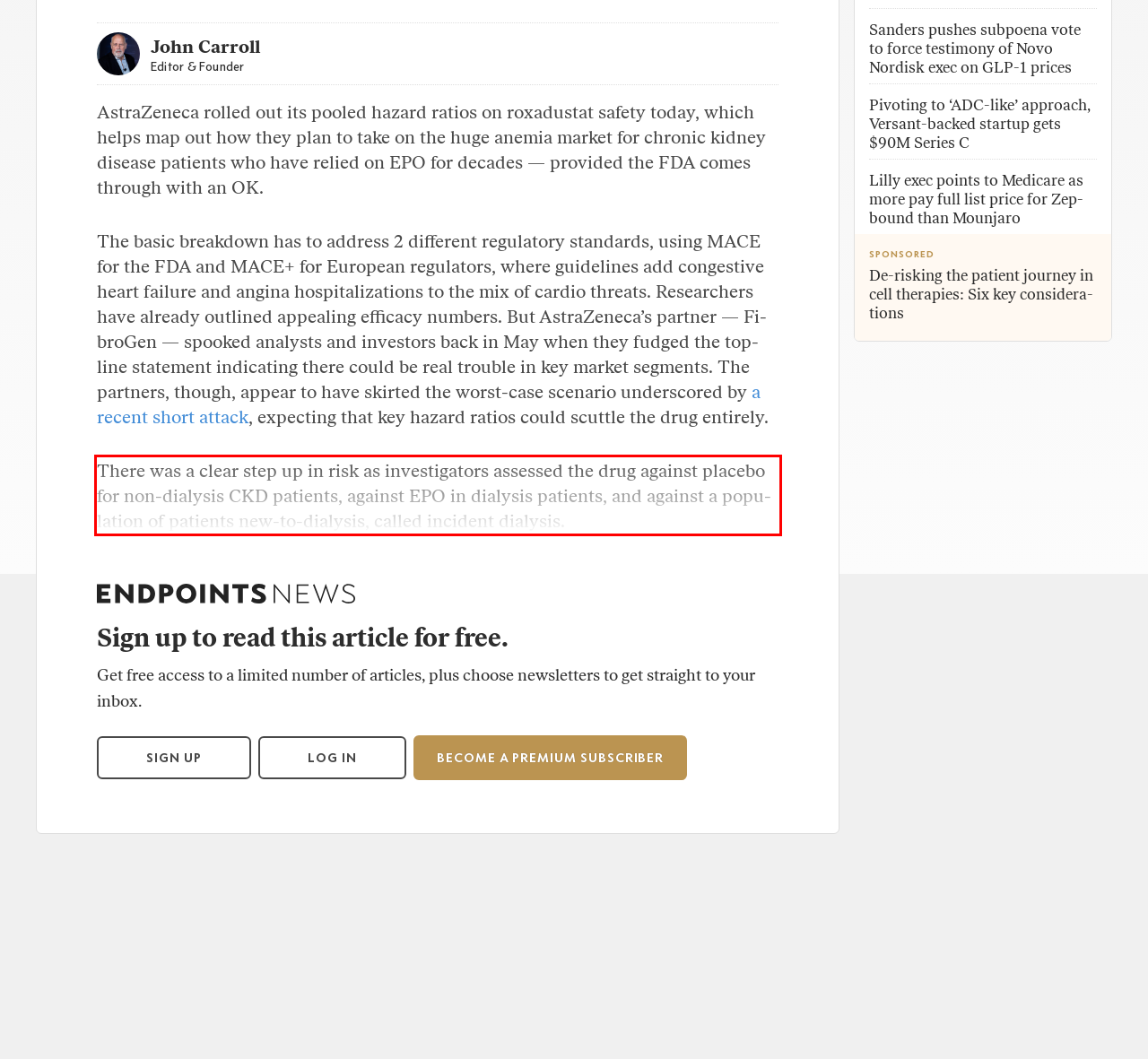Identify the red bounding box in the webpage screenshot and perform OCR to generate the text content enclosed.

There was a clear step up in risk as in­ves­ti­ga­tors as­sessed the drug against place­bo for non-dial­y­sis CKD pa­tients, against EPO in dial­y­sis pa­tients, and against a pop­u­la­tion of pa­tients new-to-dial­y­sis, called in­ci­dent dial­y­sis.